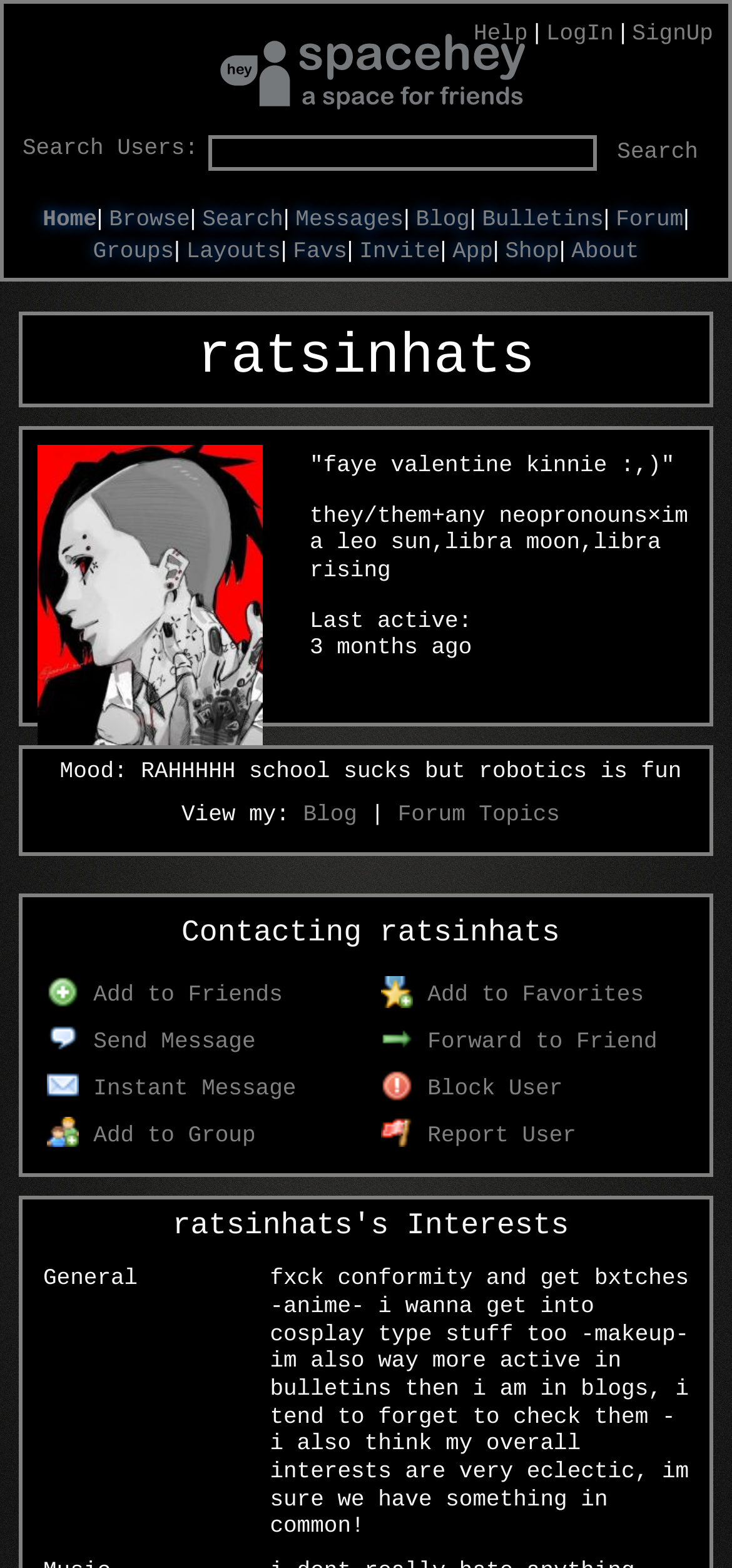Please identify the bounding box coordinates of the element's region that needs to be clicked to fulfill the following instruction: "view team members". The bounding box coordinates should consist of four float numbers between 0 and 1, i.e., [left, top, right, bottom].

None